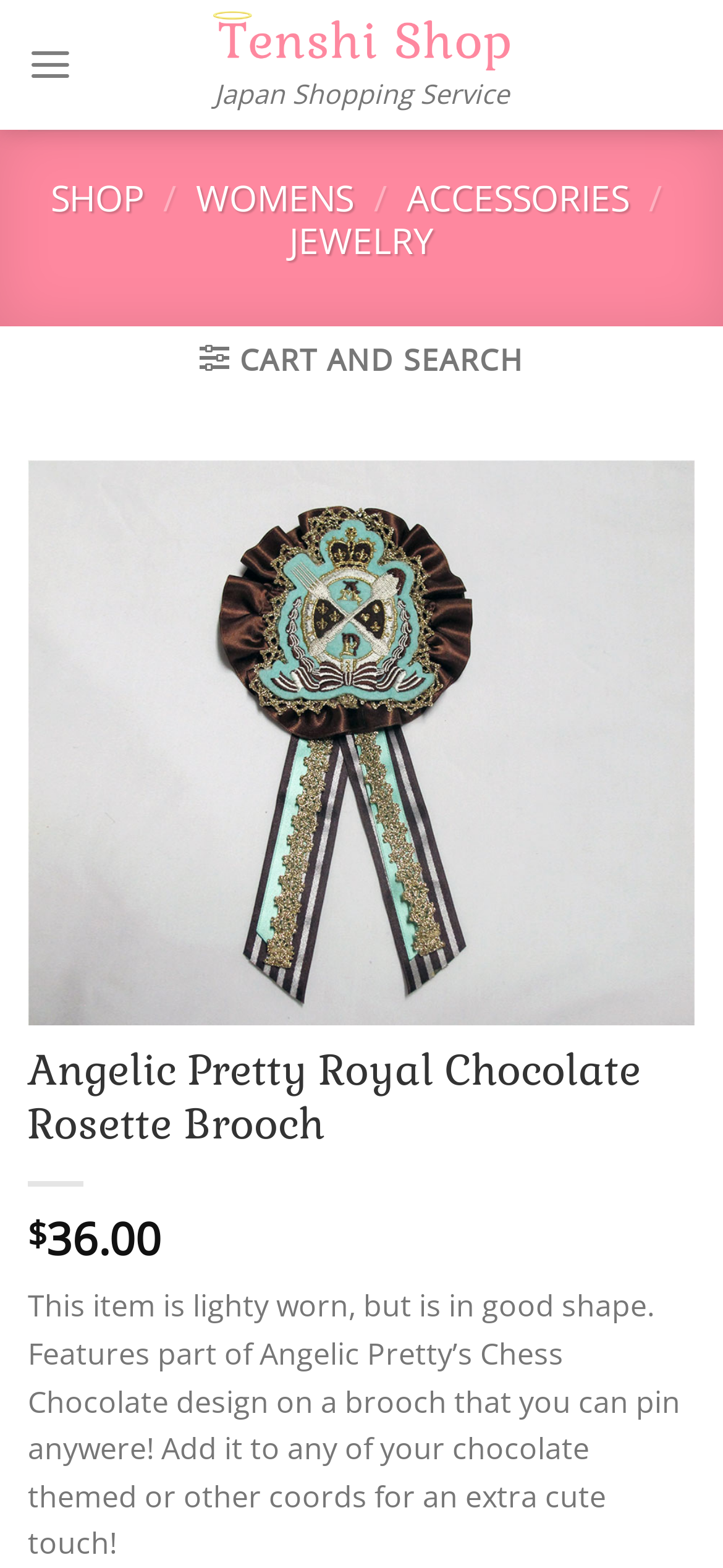Determine the coordinates of the bounding box that should be clicked to complete the instruction: "Open the menu". The coordinates should be represented by four float numbers between 0 and 1: [left, top, right, bottom].

[0.038, 0.012, 0.101, 0.07]